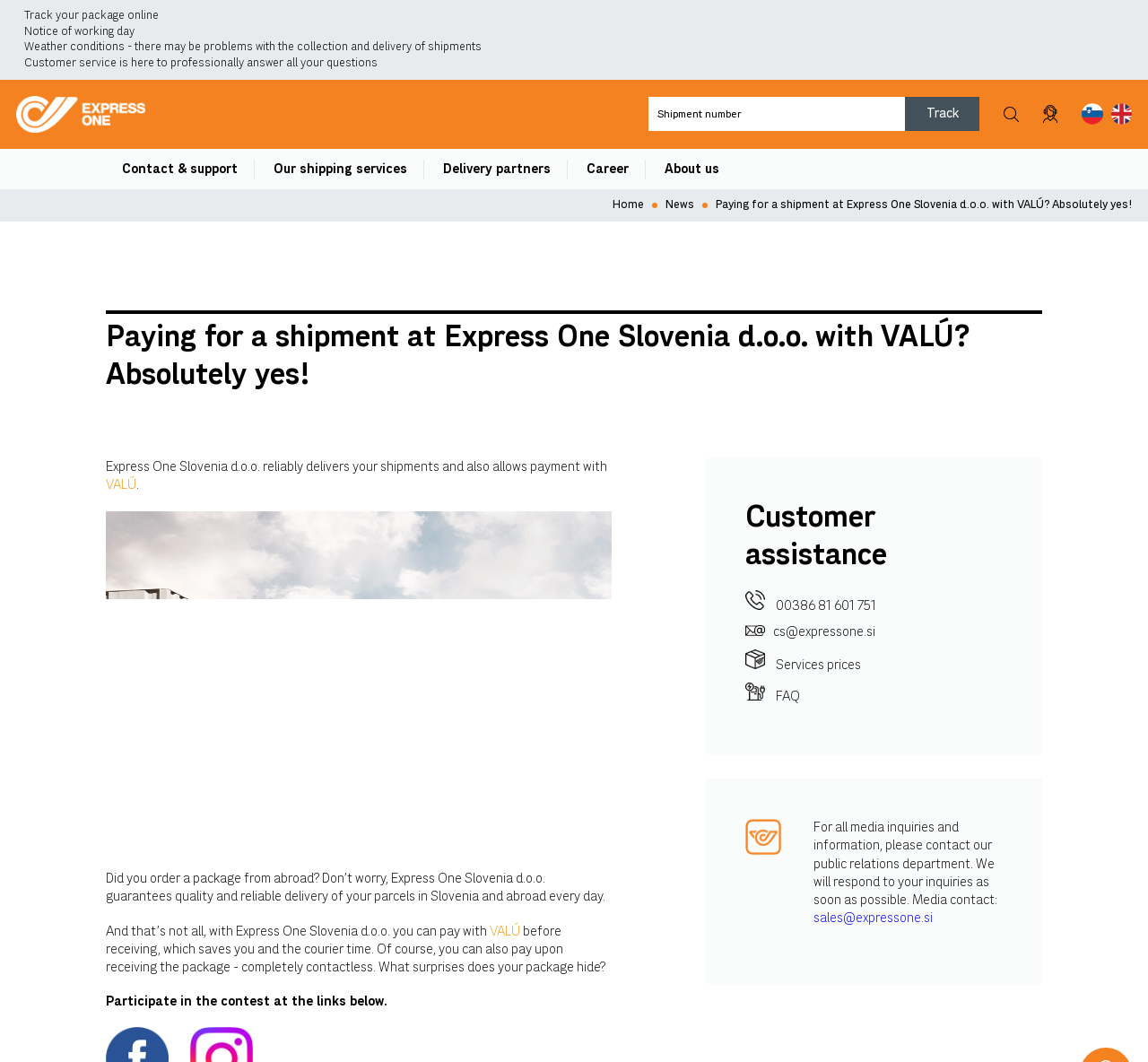What payment method is mentioned on the webpage?
Provide an in-depth and detailed explanation in response to the question.

I found a section that talks about paying for a shipment with VALÚ. It seems that VALÚ is a payment method that can be used to pay for shipments before receiving them, which saves time for both the customer and the courier.